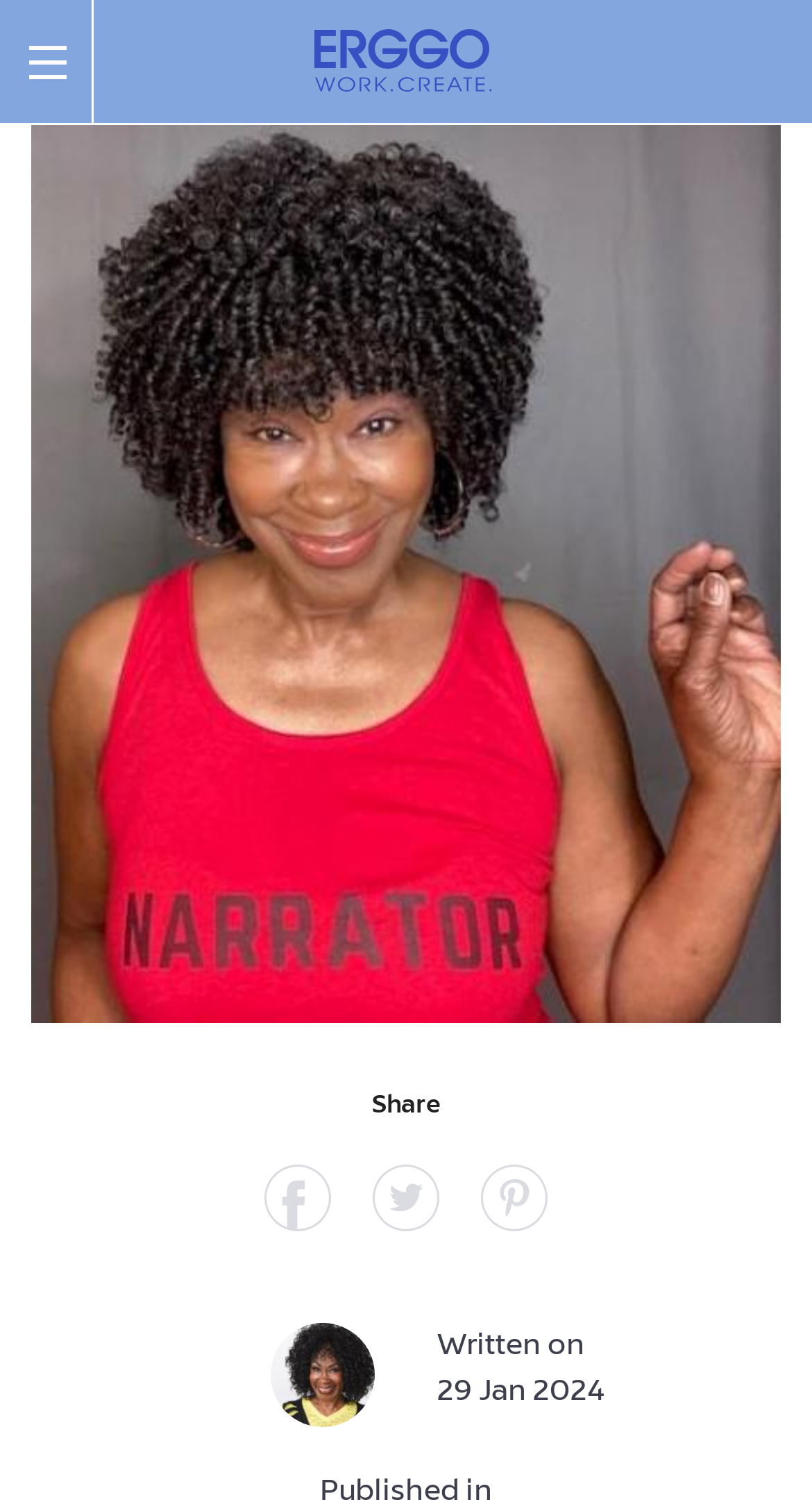How many social media sharing links are there?
Give a detailed and exhaustive answer to the question.

There are three link elements located at the bottom of the webpage with similar bounding box coordinates, indicating they are social media sharing links.